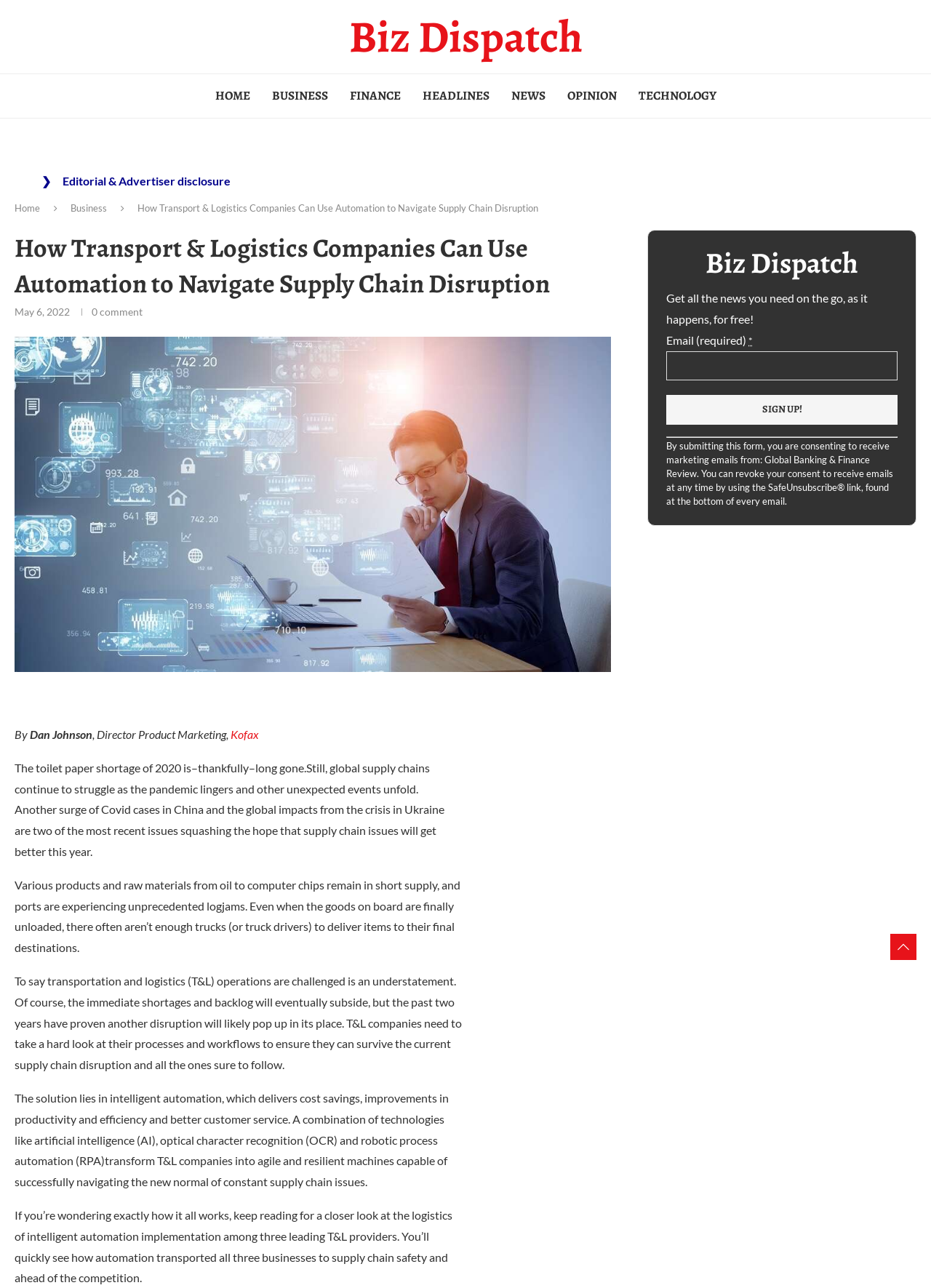Please specify the bounding box coordinates of the clickable region to carry out the following instruction: "Enter email address". The coordinates should be four float numbers between 0 and 1, in the format [left, top, right, bottom].

[0.716, 0.273, 0.964, 0.295]